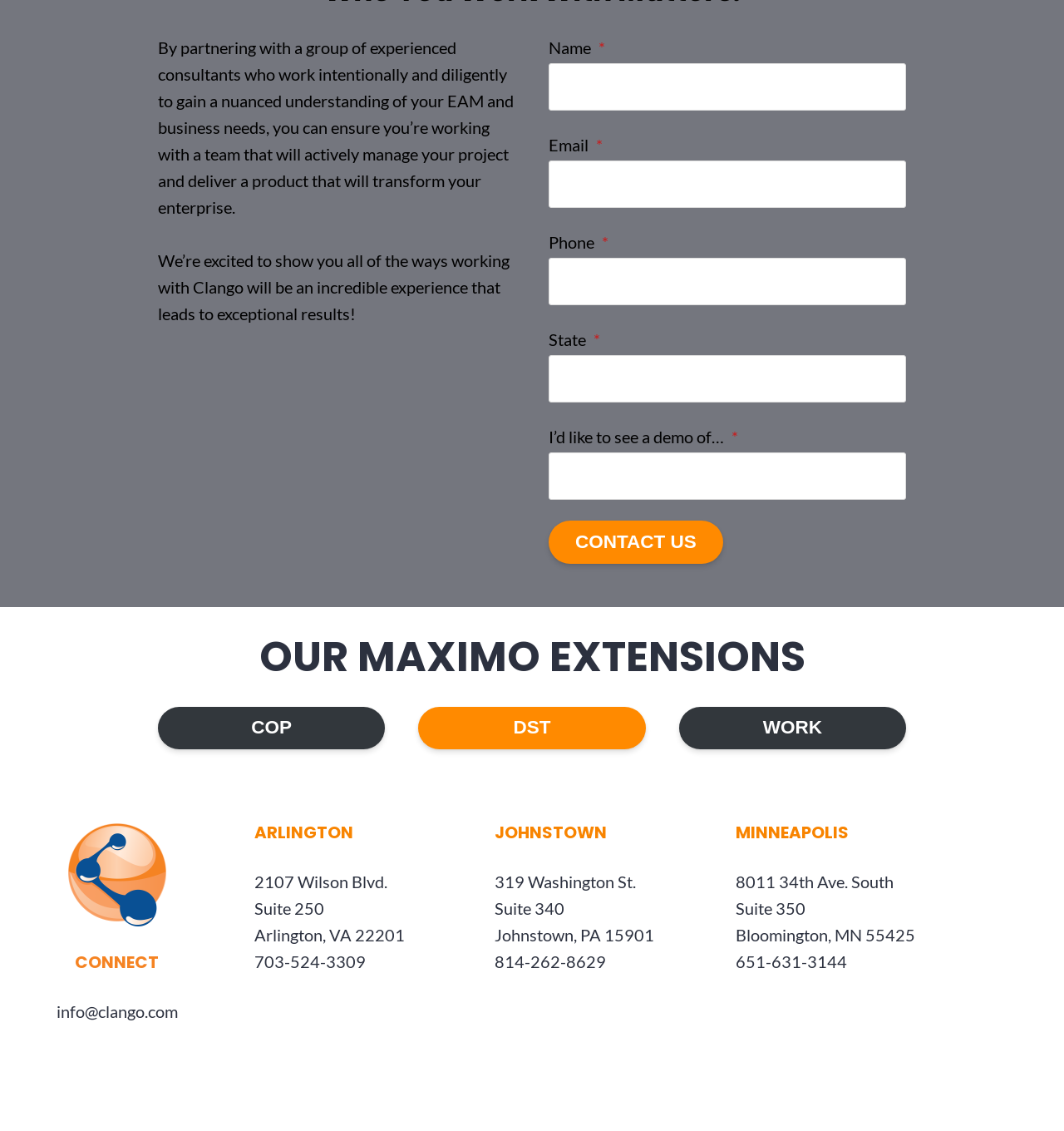Identify the bounding box of the HTML element described as: "Prevention of hip dysplasia".

None